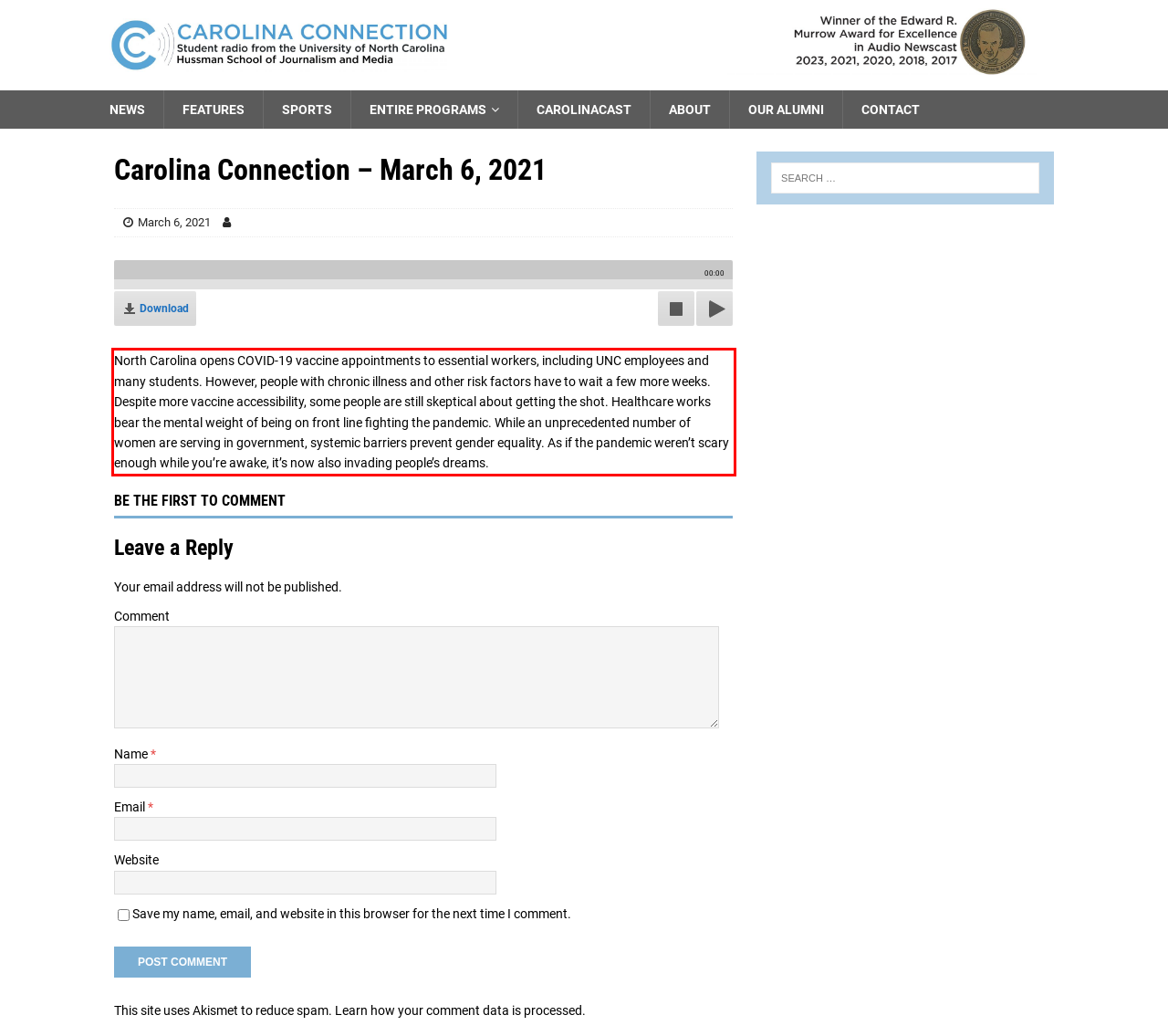Within the screenshot of the webpage, locate the red bounding box and use OCR to identify and provide the text content inside it.

North Carolina opens COVID-19 vaccine appointments to essential workers, including UNC employees and many students. However, people with chronic illness and other risk factors have to wait a few more weeks. Despite more vaccine accessibility, some people are still skeptical about getting the shot. Healthcare works bear the mental weight of being on front line fighting the pandemic. While an unprecedented number of women are serving in government, systemic barriers prevent gender equality. As if the pandemic weren’t scary enough while you’re awake, it’s now also invading people’s dreams.